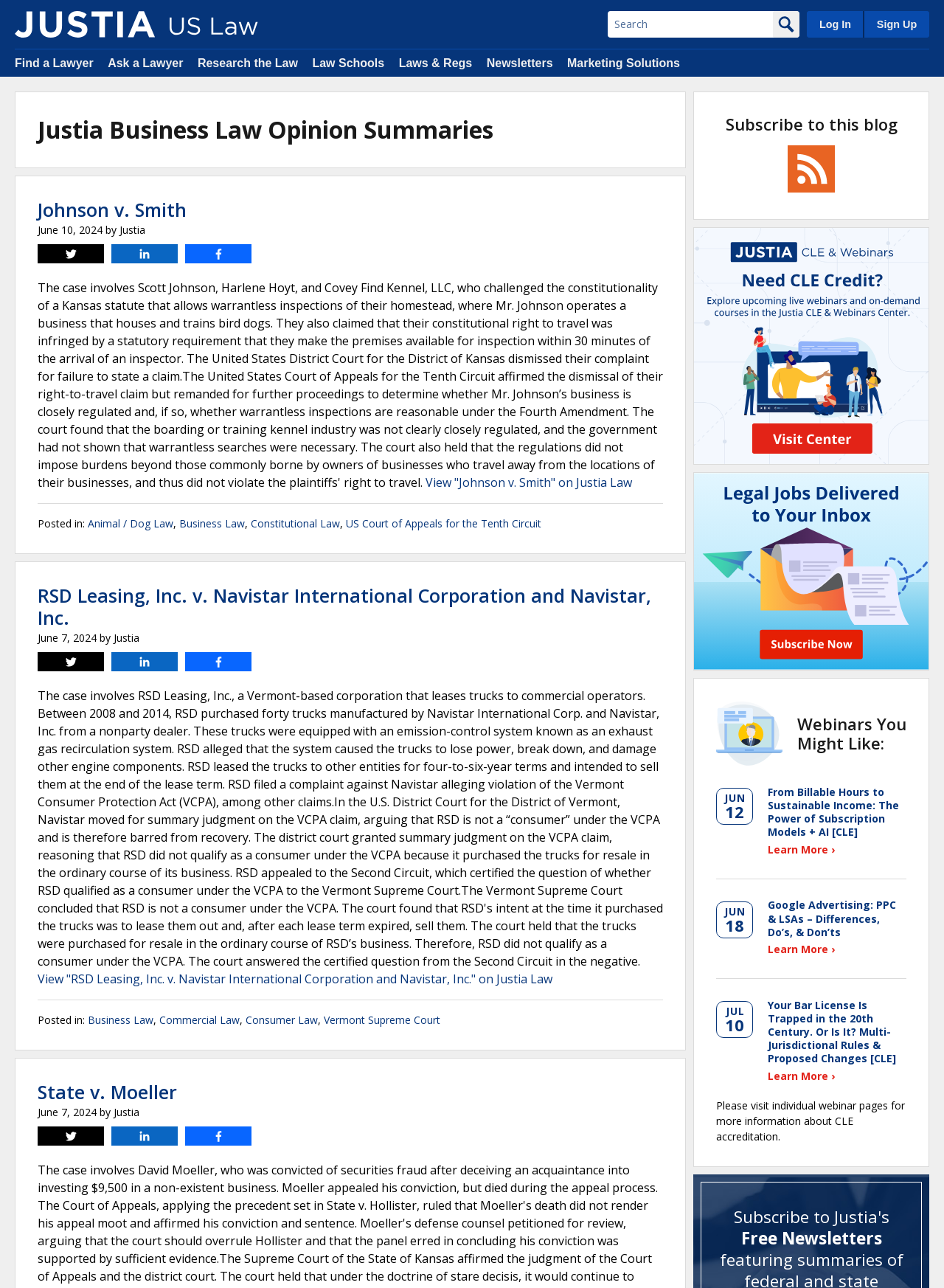What is the date of the 'Johnson v. Smith' opinion?
Using the details from the image, give an elaborate explanation to answer the question.

The date of the 'Johnson v. Smith' opinion is listed below the opinion title, and it is June 10, 2024.